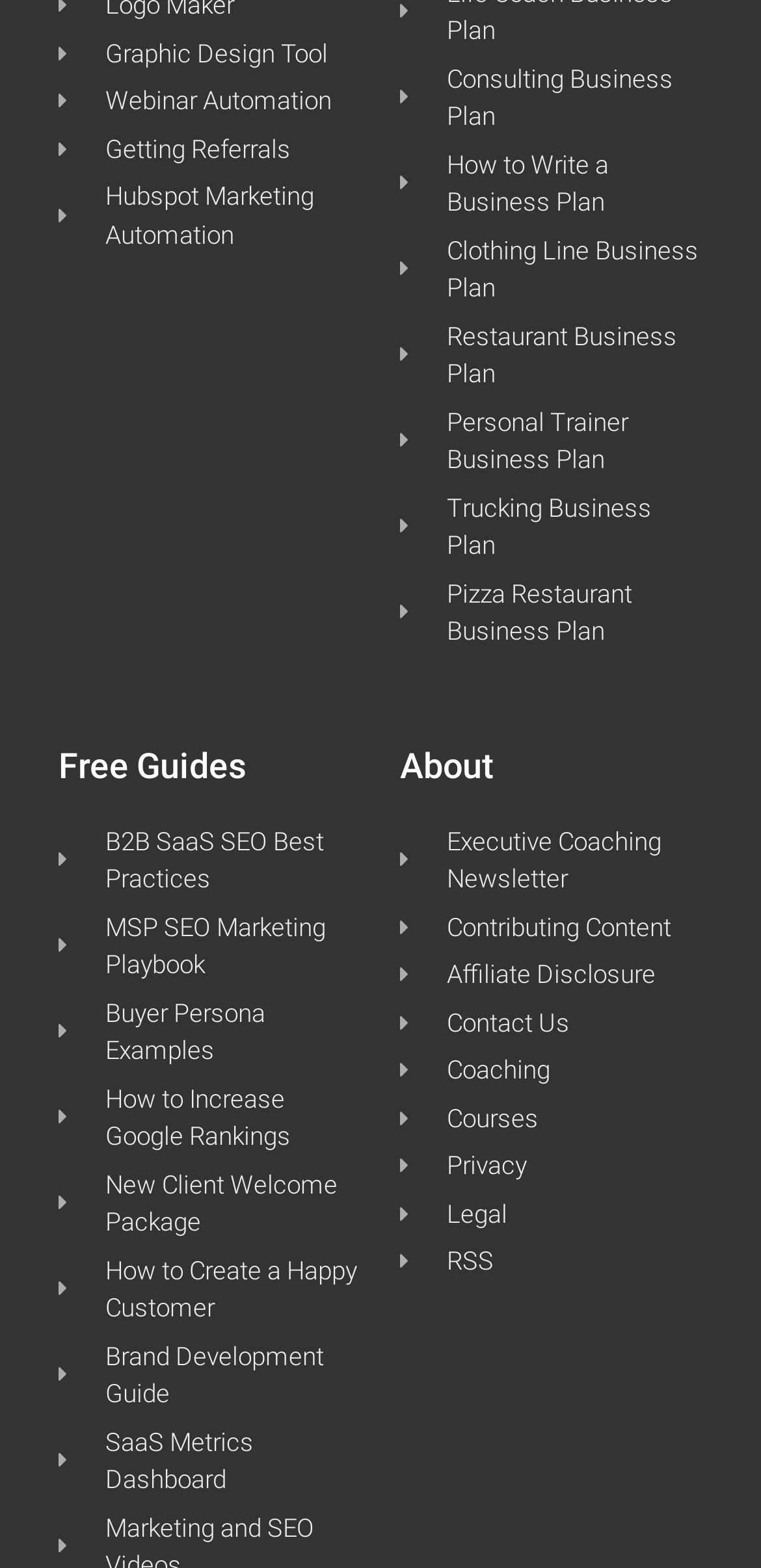How many business plan links are on the webpage?
Provide a concise answer using a single word or phrase based on the image.

5